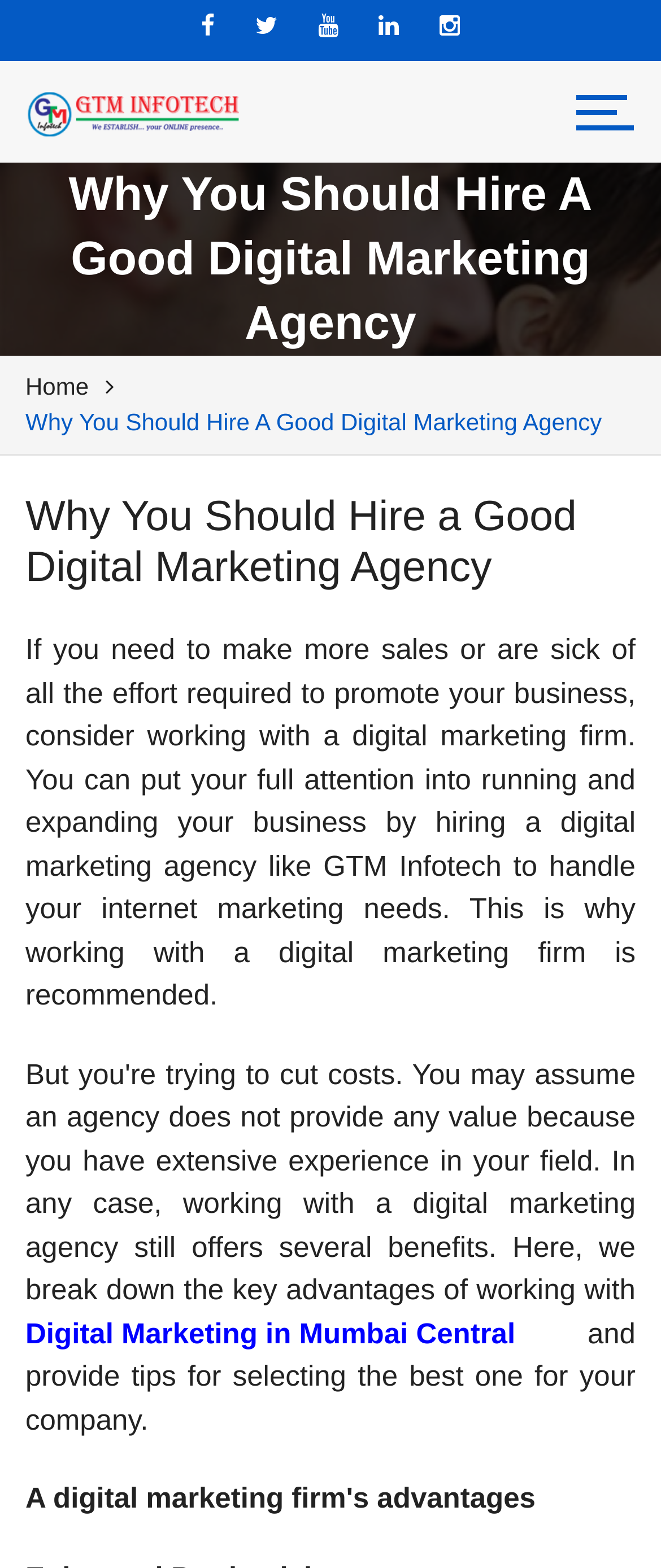Provide the bounding box for the UI element matching this description: "Digital Marketing in Mumbai Central".

[0.038, 0.837, 0.78, 0.864]